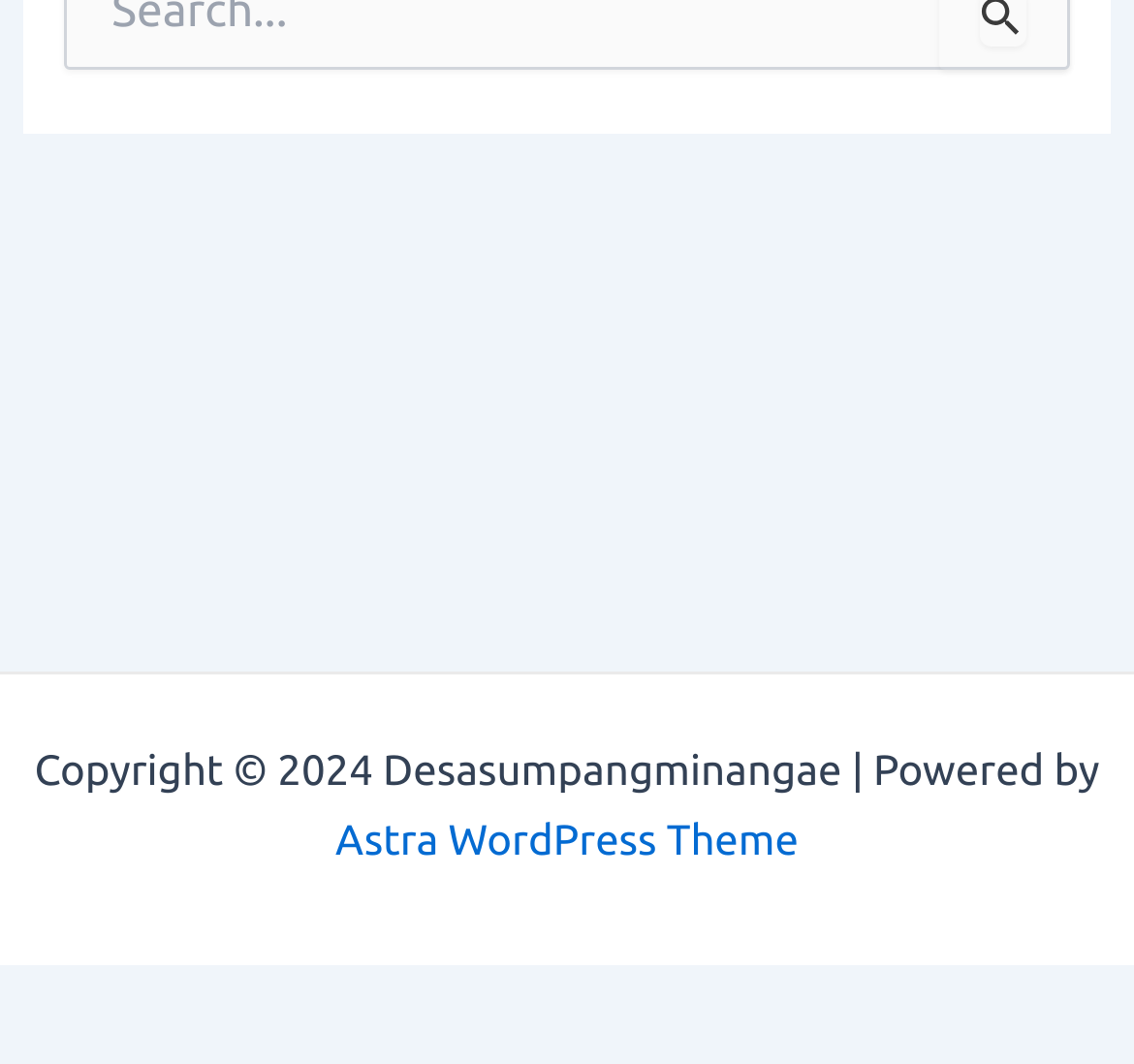Determine the bounding box coordinates of the UI element described by: "Astra WordPress Theme".

[0.296, 0.765, 0.704, 0.811]